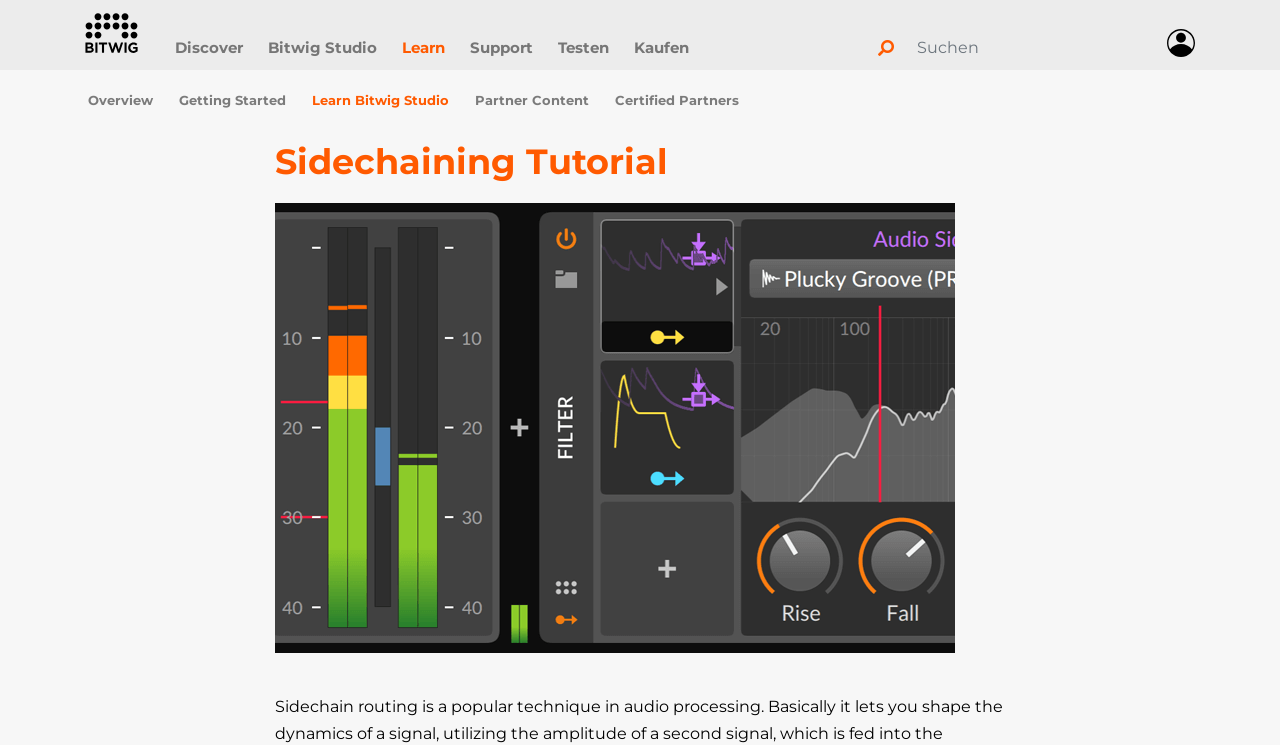Locate the bounding box coordinates of the UI element described by: "name="q" placeholder="Suchen"". The bounding box coordinates should consist of four float numbers between 0 and 1, i.e., [left, top, right, bottom].

[0.707, 0.038, 0.896, 0.089]